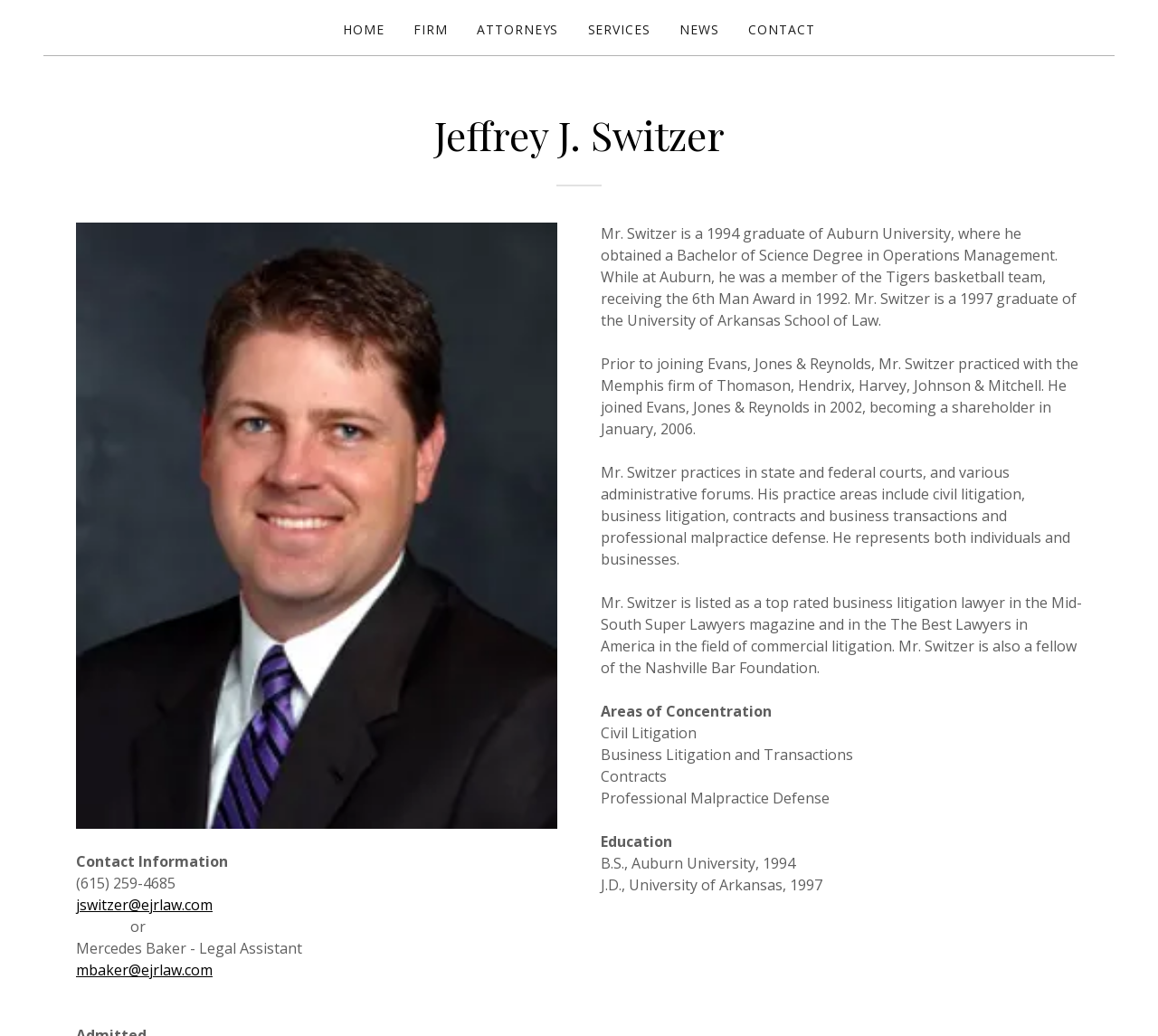Identify the bounding box coordinates of the element to click to follow this instruction: 'view services'. Ensure the coordinates are four float values between 0 and 1, provided as [left, top, right, bottom].

[0.503, 0.013, 0.567, 0.045]